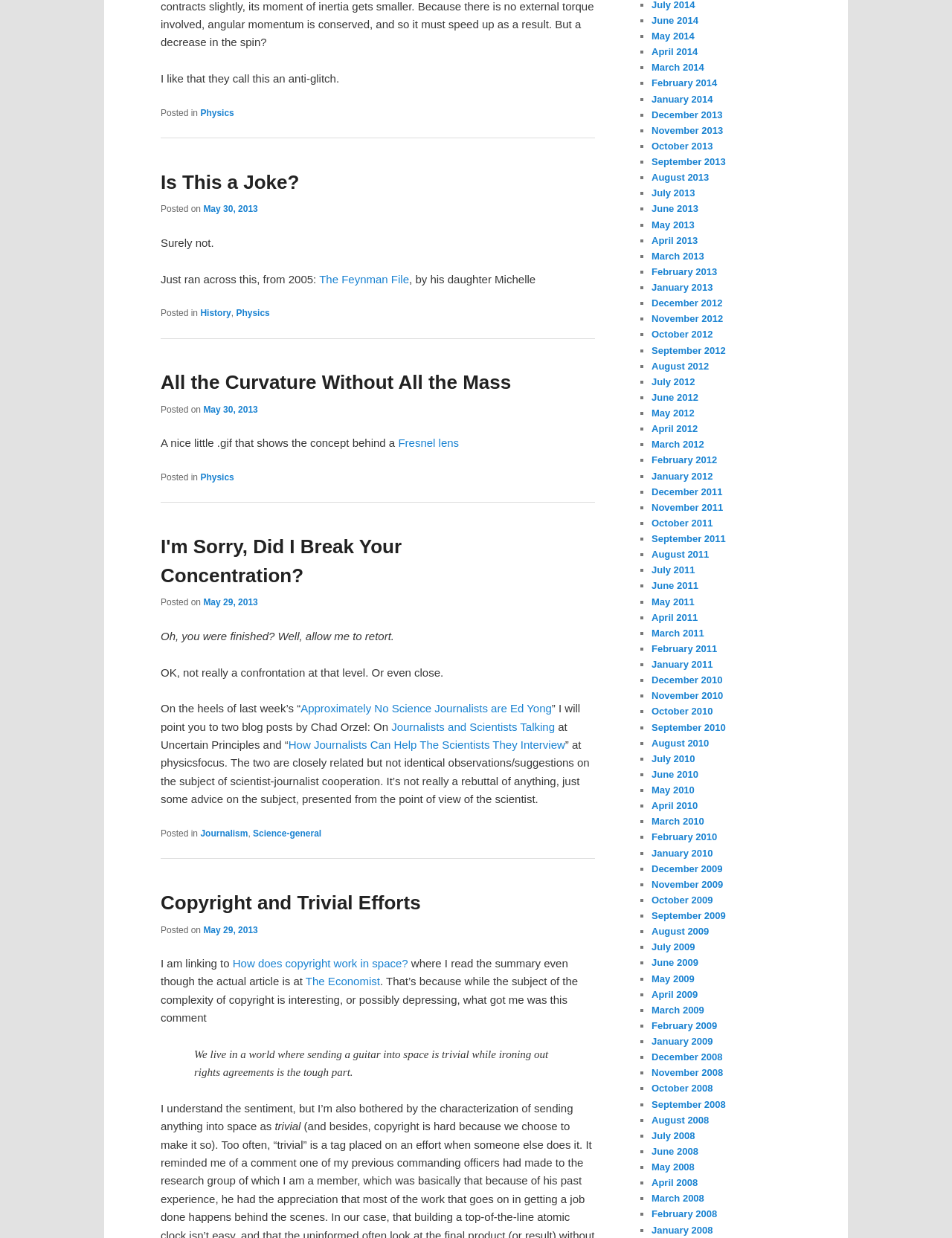What is the name of the daughter of Feynman?
Use the screenshot to answer the question with a single word or phrase.

Michelle